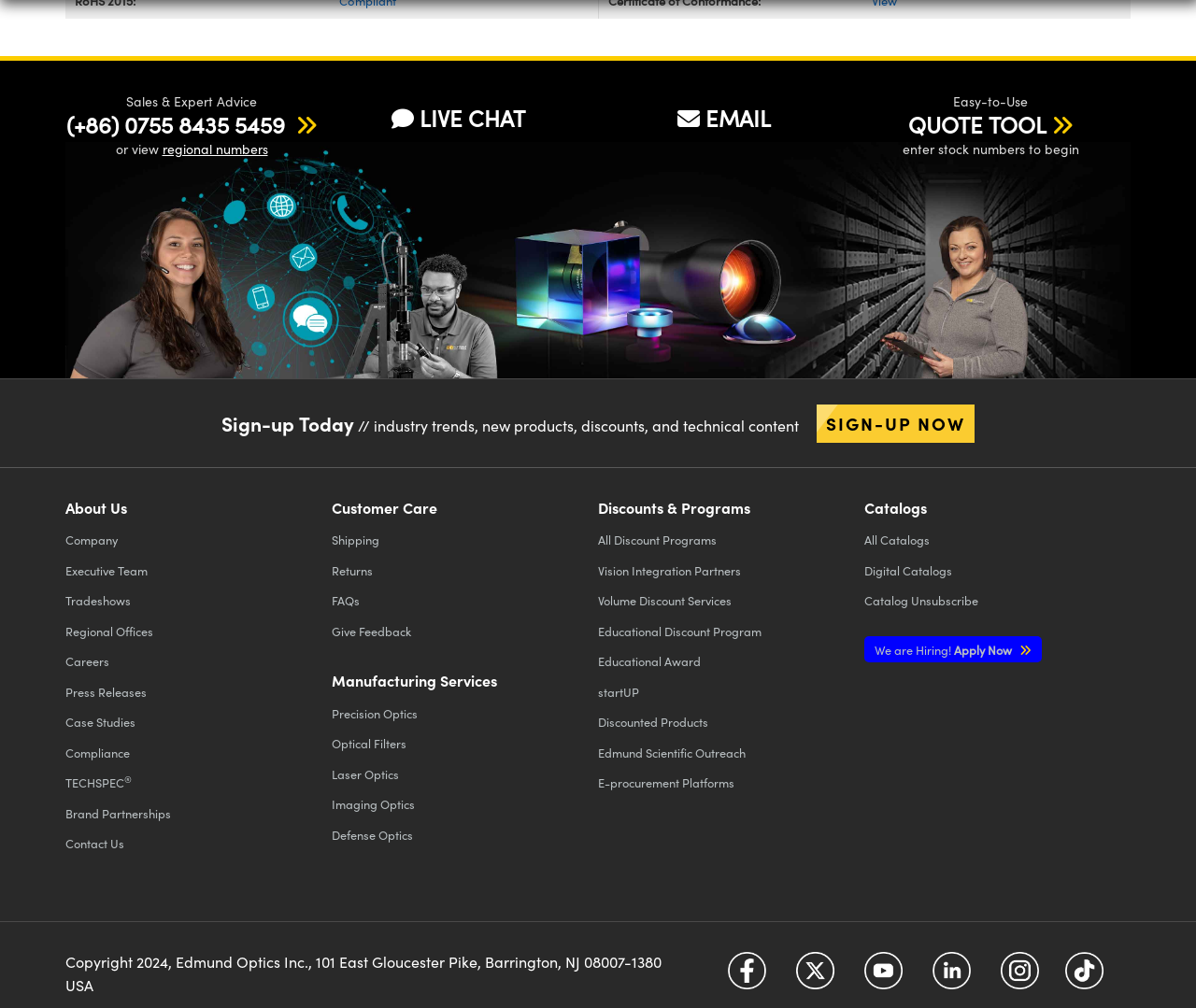Find the bounding box coordinates of the clickable element required to execute the following instruction: "Click for the Edmund Optics phone number". Provide the coordinates as four float numbers between 0 and 1, i.e., [left, top, right, bottom].

[0.055, 0.109, 0.238, 0.138]